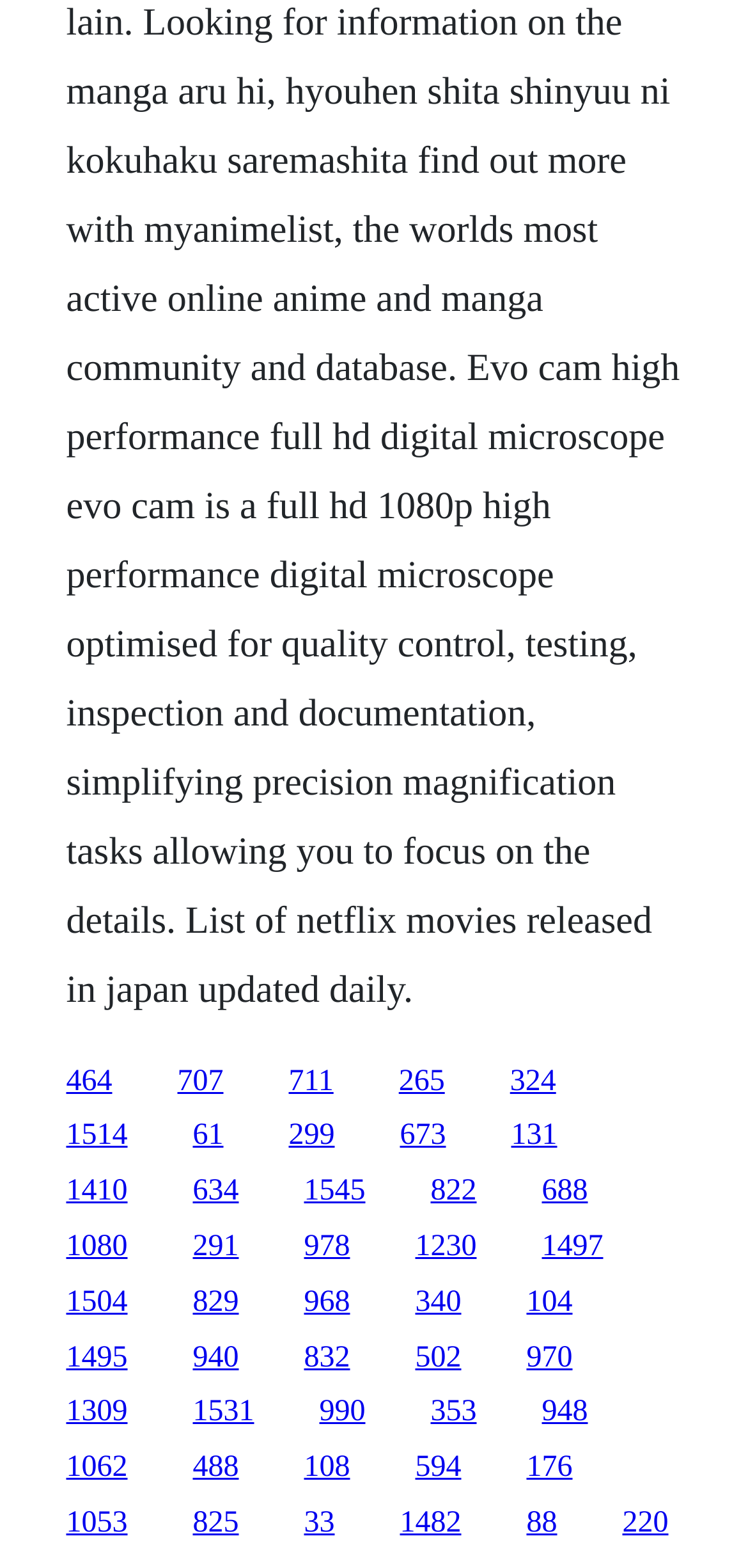What is the total number of links on the webpage? From the image, respond with a single word or brief phrase.

118